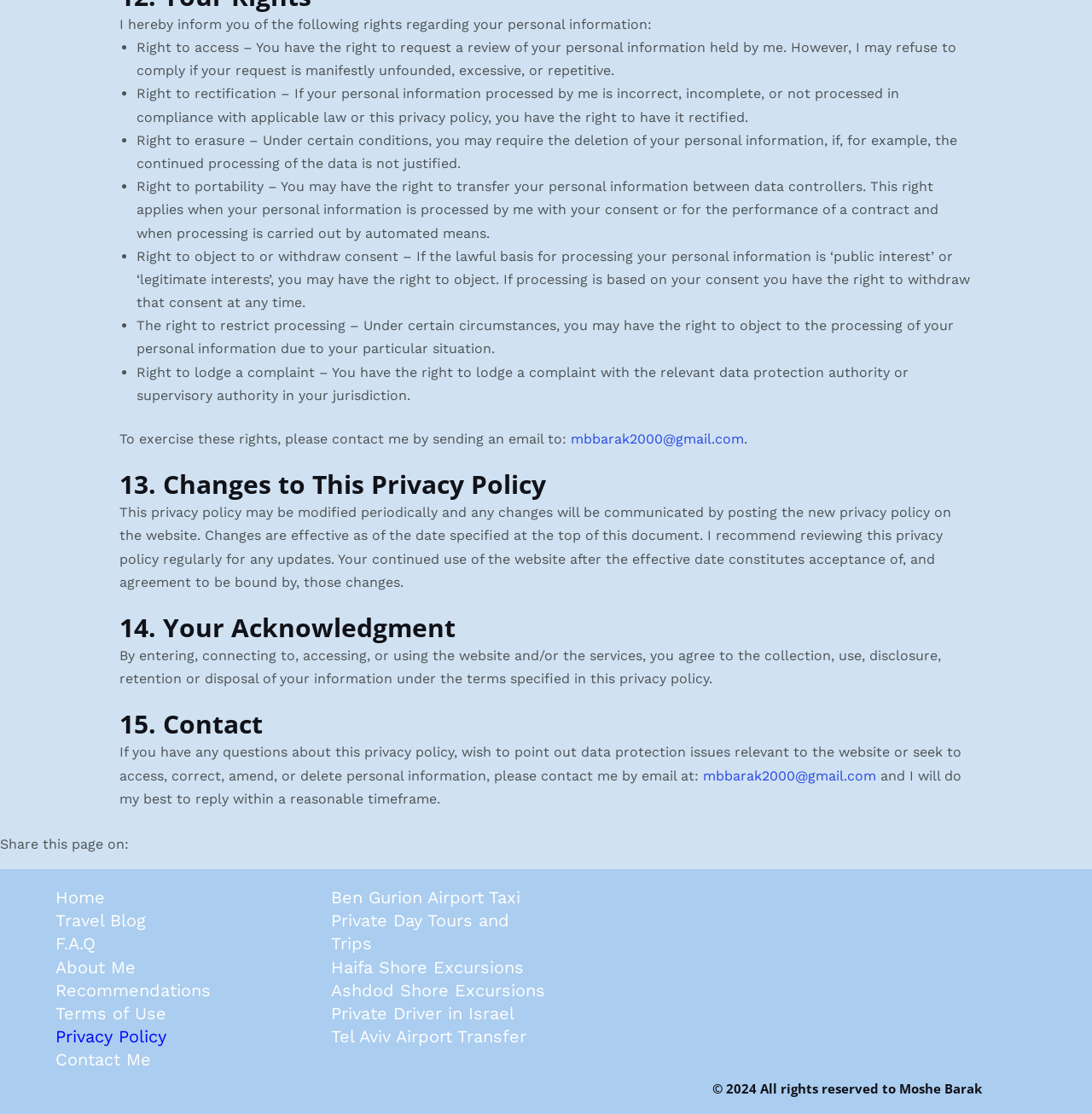Please determine the bounding box coordinates for the element that should be clicked to follow these instructions: "View the privacy policy".

[0.051, 0.921, 0.152, 0.941]